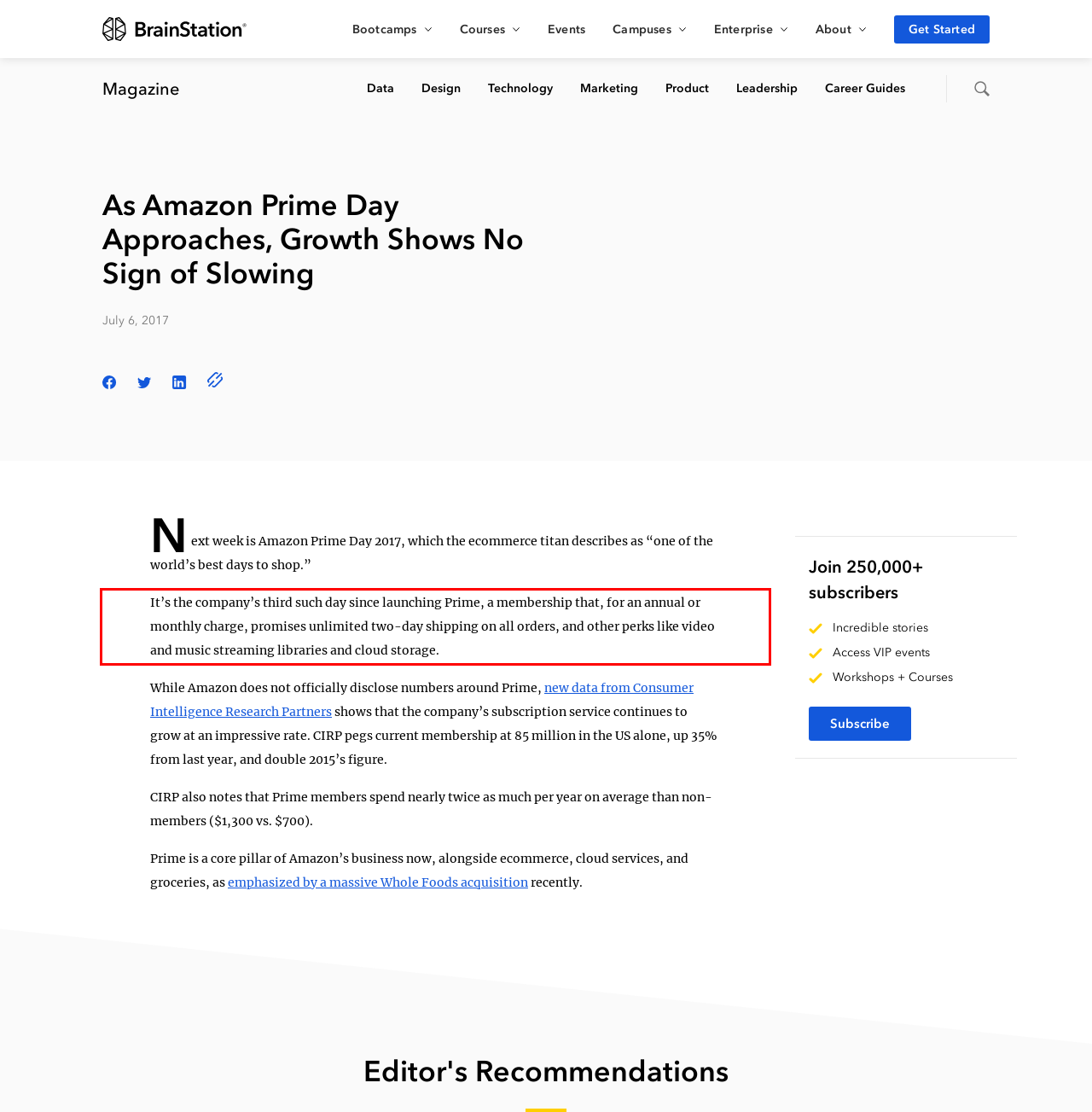Within the screenshot of a webpage, identify the red bounding box and perform OCR to capture the text content it contains.

It’s the company’s third such day since launching Prime, a membership that, for an annual or monthly charge, promises unlimited two-day shipping on all orders, and other perks like video and music streaming libraries and cloud storage.